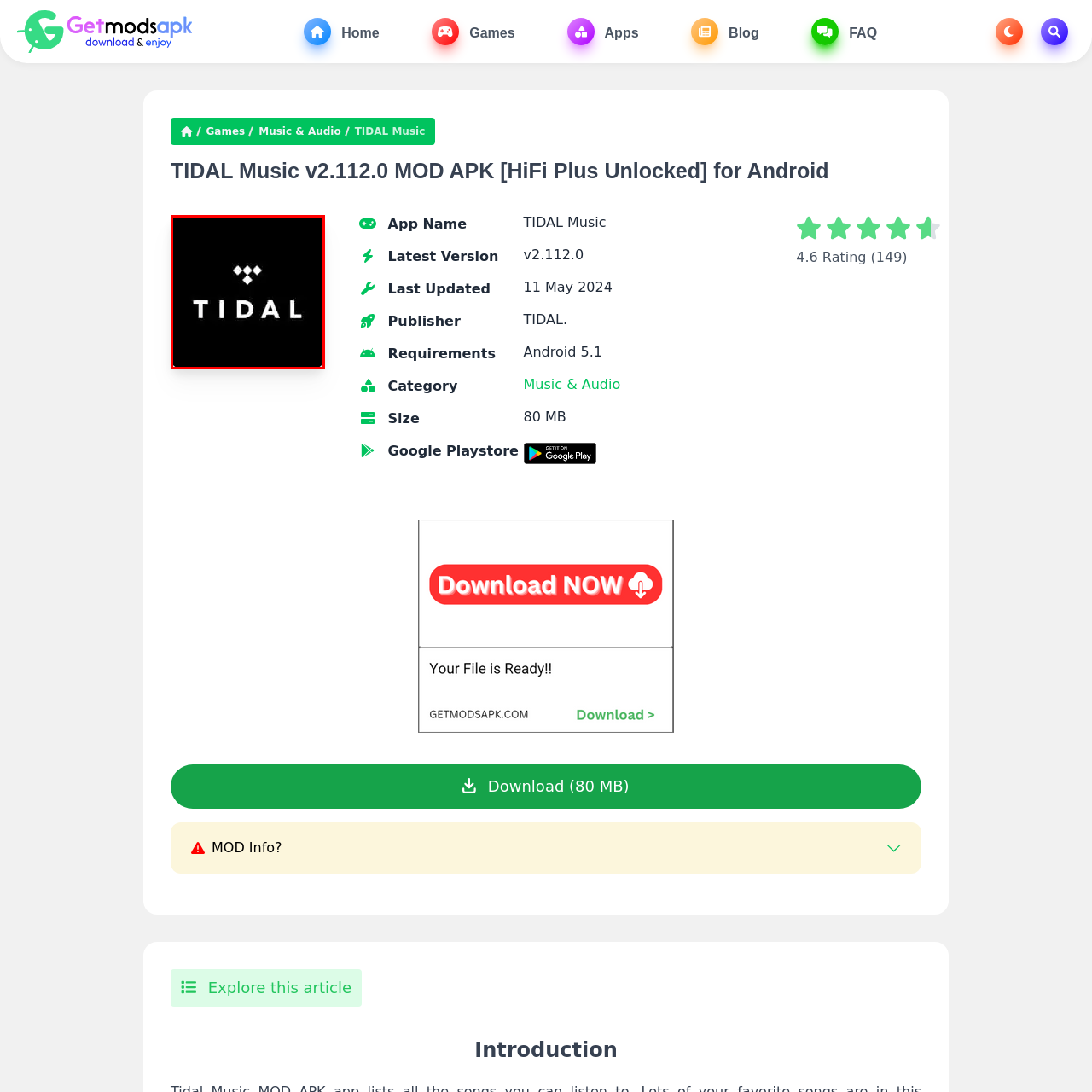Pay attention to the image encased in the red boundary and reply to the question using a single word or phrase:
What is TIDAL recognized for?

Providing superior sound quality